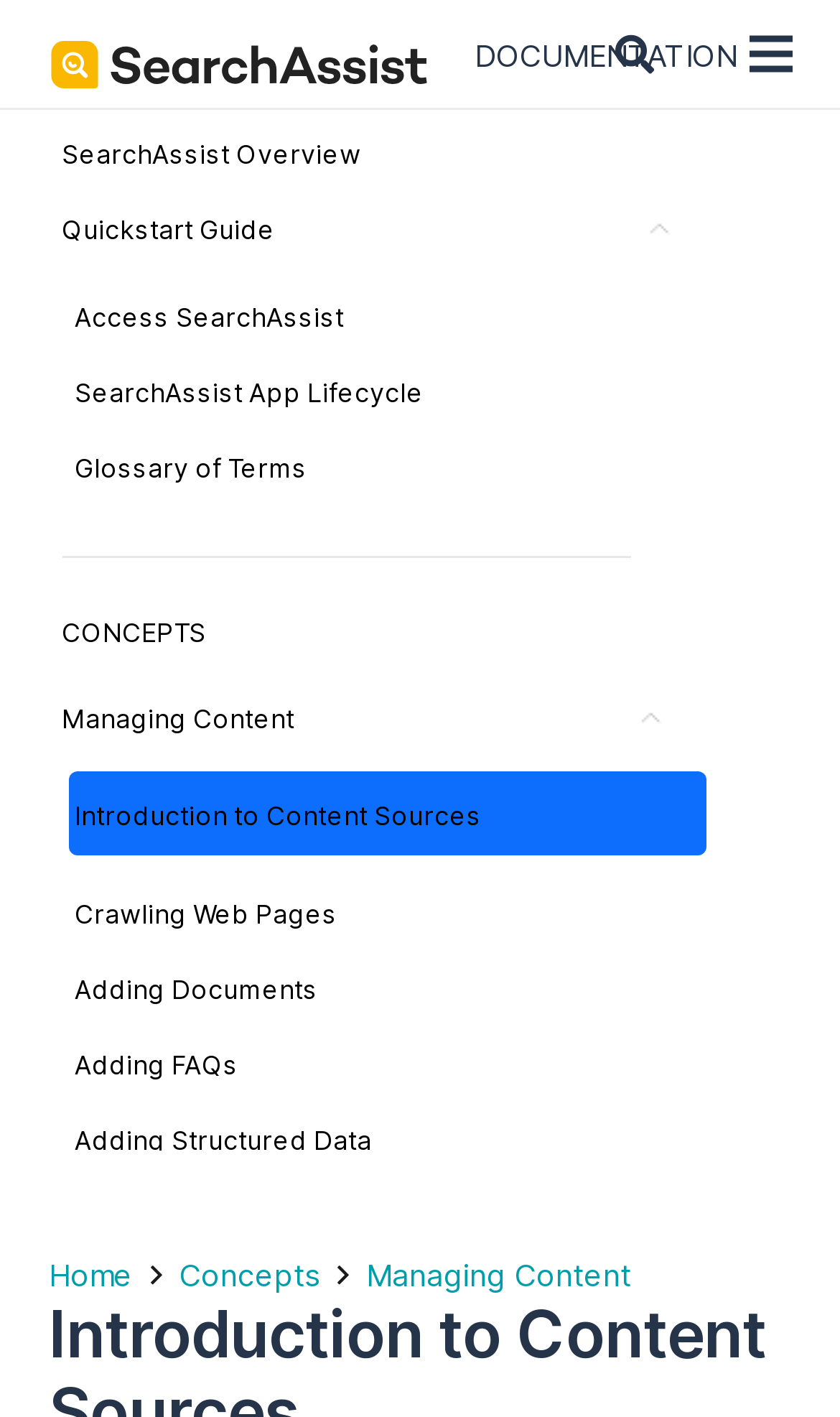Identify the bounding box coordinates of the area that should be clicked in order to complete the given instruction: "Access SearchAssist". The bounding box coordinates should be four float numbers between 0 and 1, i.e., [left, top, right, bottom].

[0.088, 0.209, 0.75, 0.24]